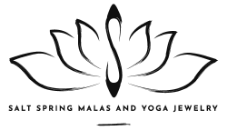What does the stylized element at the center of the lotus represent?
Using the image as a reference, answer the question in detail.

The stylized element at the center of the lotus flower in the logo represents the essence of the brand, which is tranquility and balance, reflecting the brand's dedication to crafting unique malas and jewelry that enhance meditation and yoga practices.